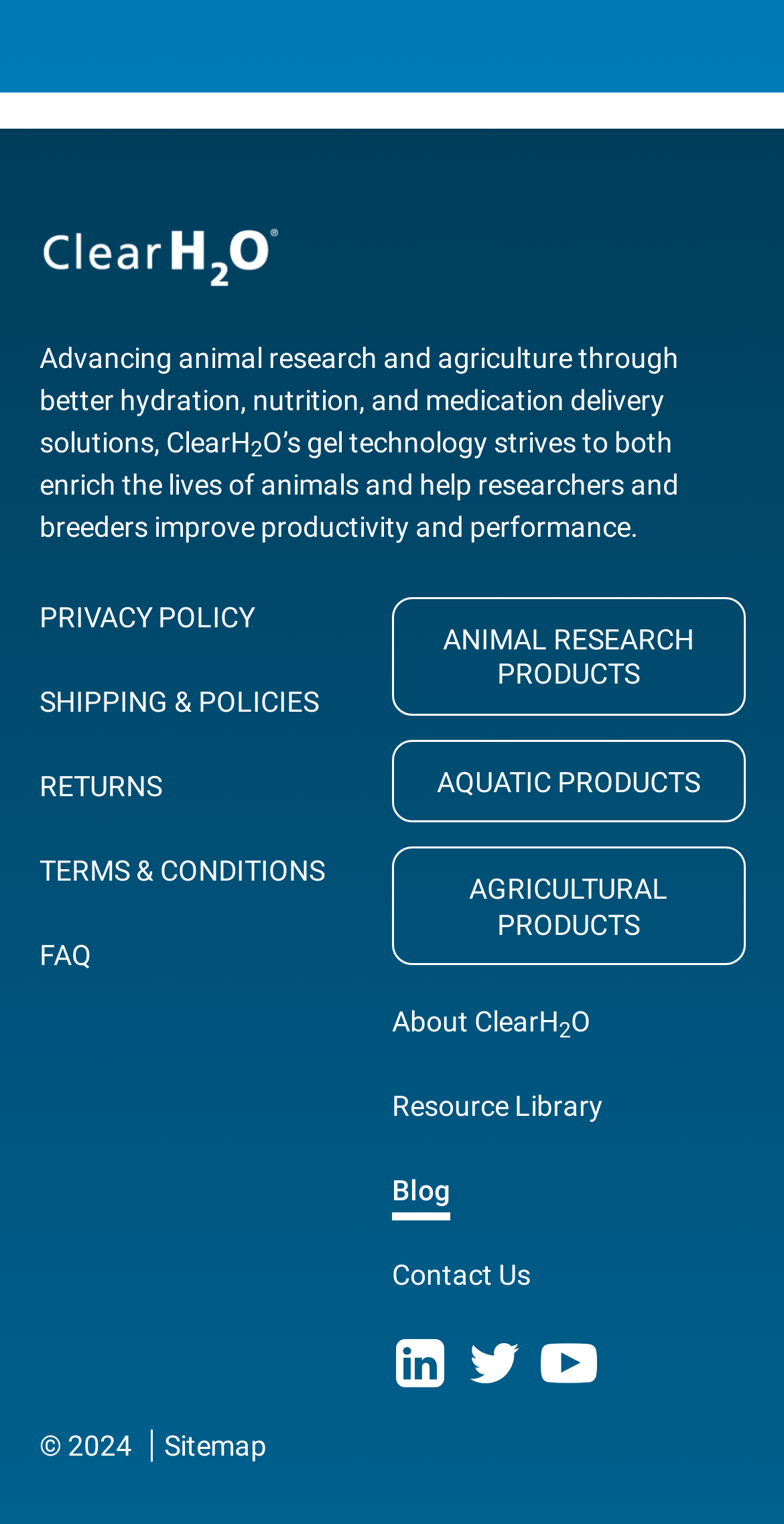Find and specify the bounding box coordinates that correspond to the clickable region for the instruction: "Visit Julieverse homepage".

None